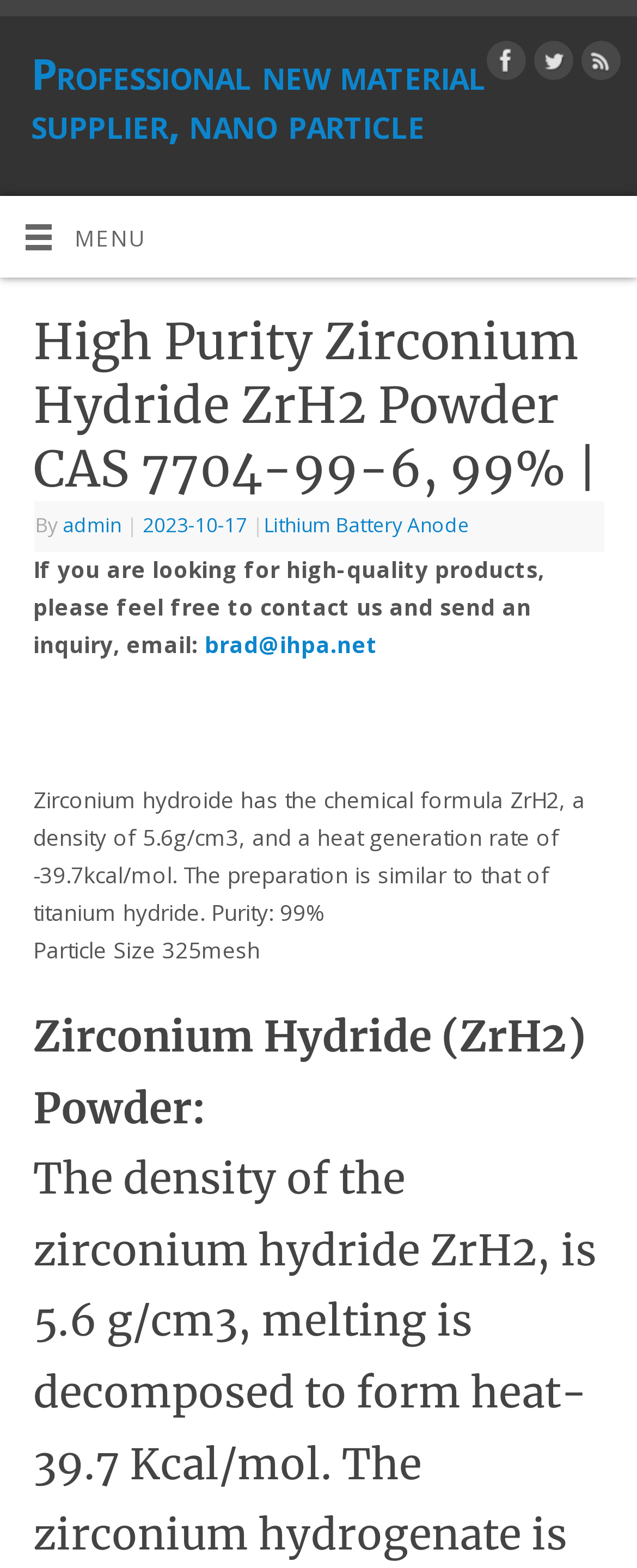Locate the bounding box coordinates of the area where you should click to accomplish the instruction: "Send an email to brad@ihpa.net".

[0.321, 0.401, 0.593, 0.42]